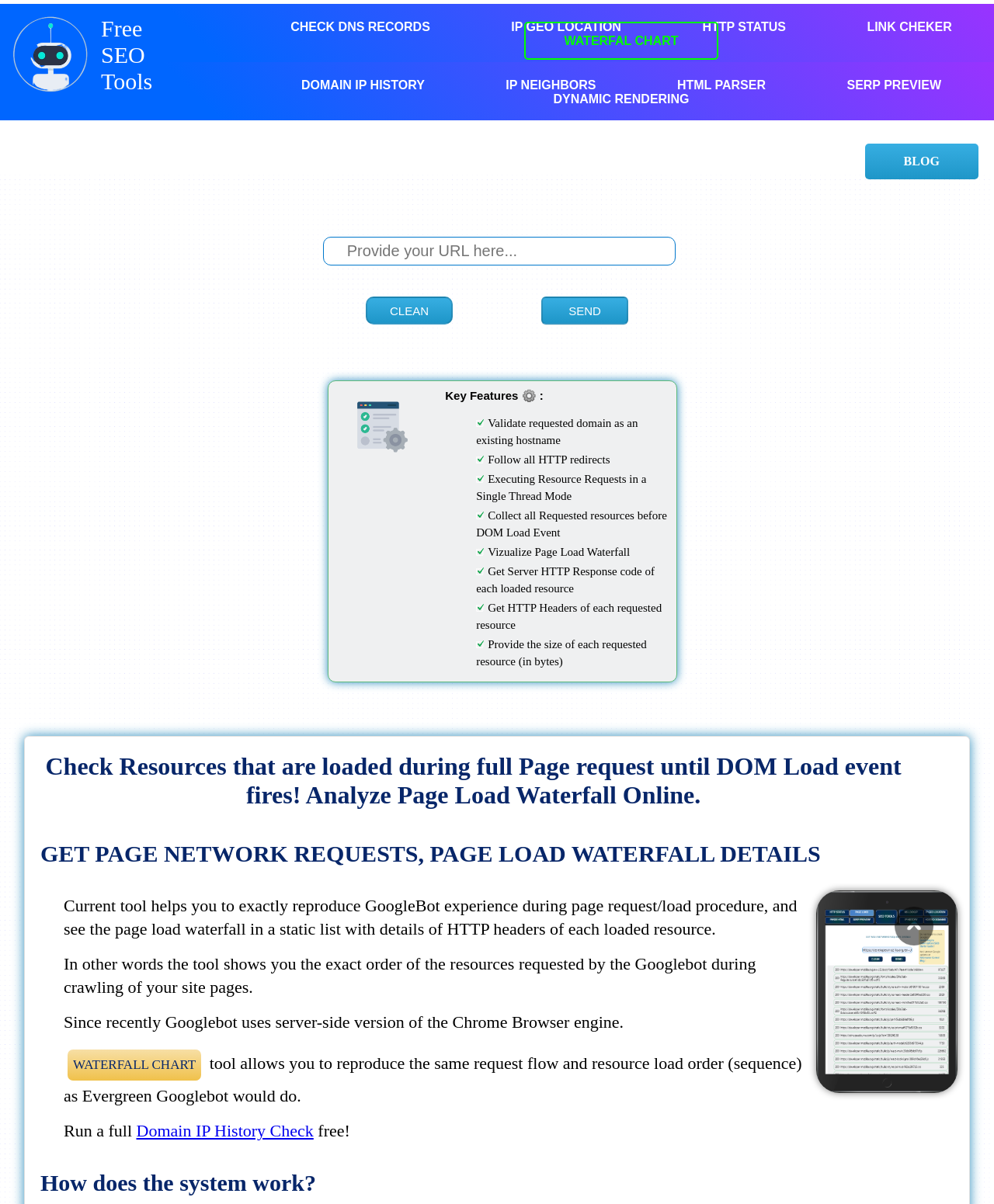Please identify the bounding box coordinates of the element that needs to be clicked to execute the following command: "Read about FOXY LADY INSURANCE". Provide the bounding box using four float numbers between 0 and 1, formatted as [left, top, right, bottom].

None